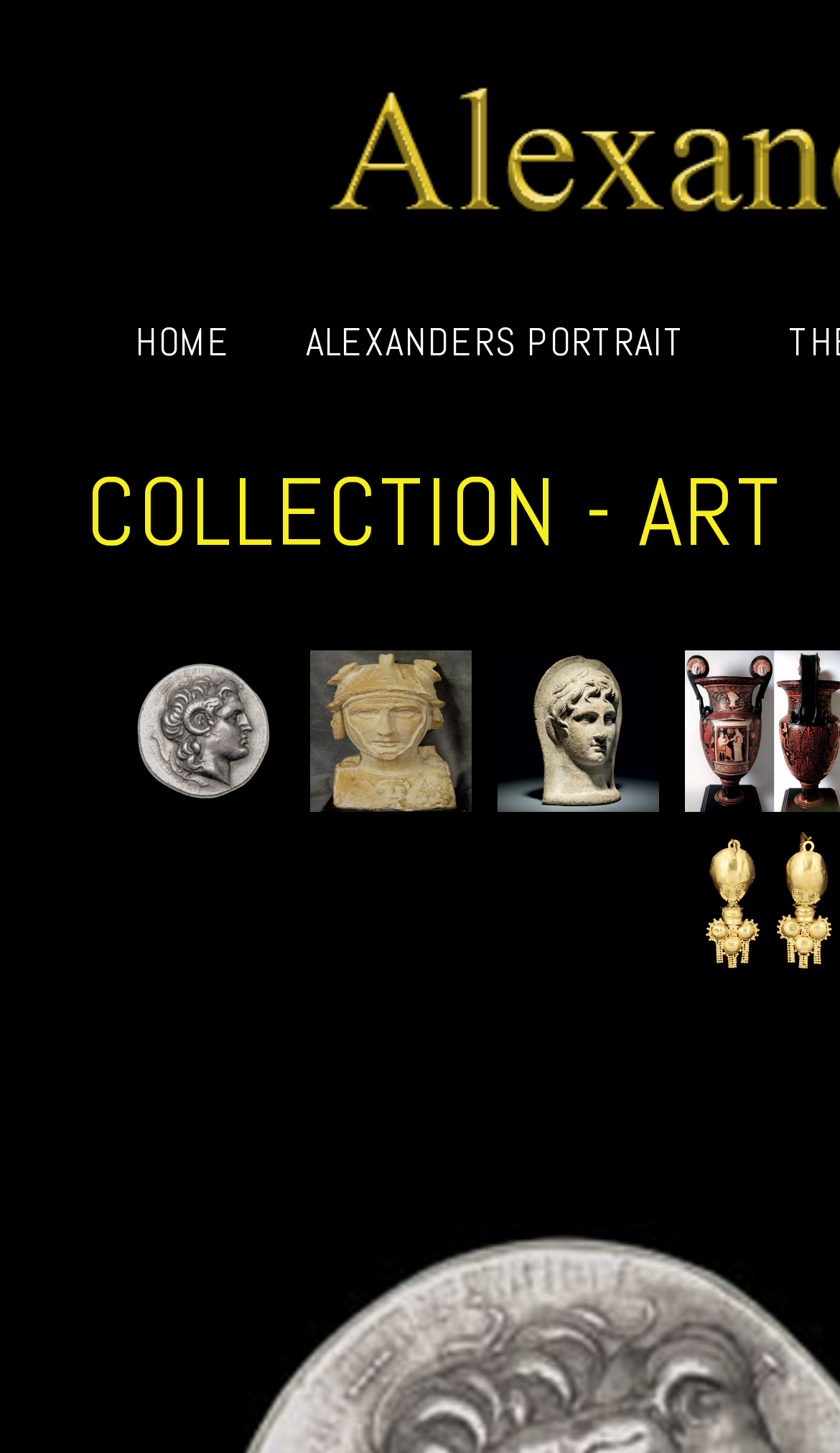What is the purpose of the images on the page?
Provide an in-depth answer to the question, covering all aspects.

The images on the page are not clickable and do not have any descriptive text. They are likely used for decorative or illustrative purposes, possibly to break up the text or add visual interest to the page.